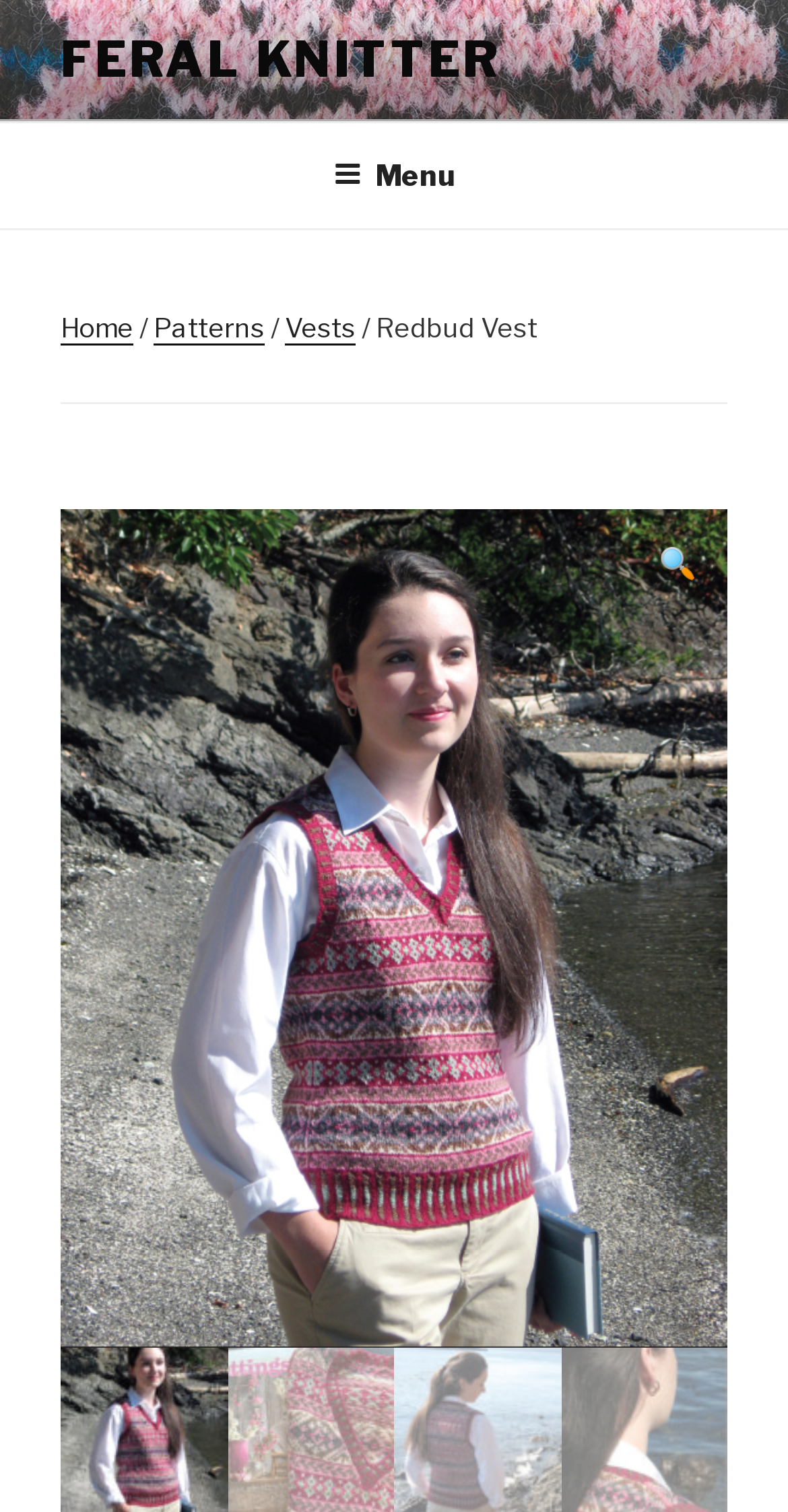Extract the bounding box for the UI element that matches this description: "Vests".

[0.362, 0.205, 0.451, 0.227]